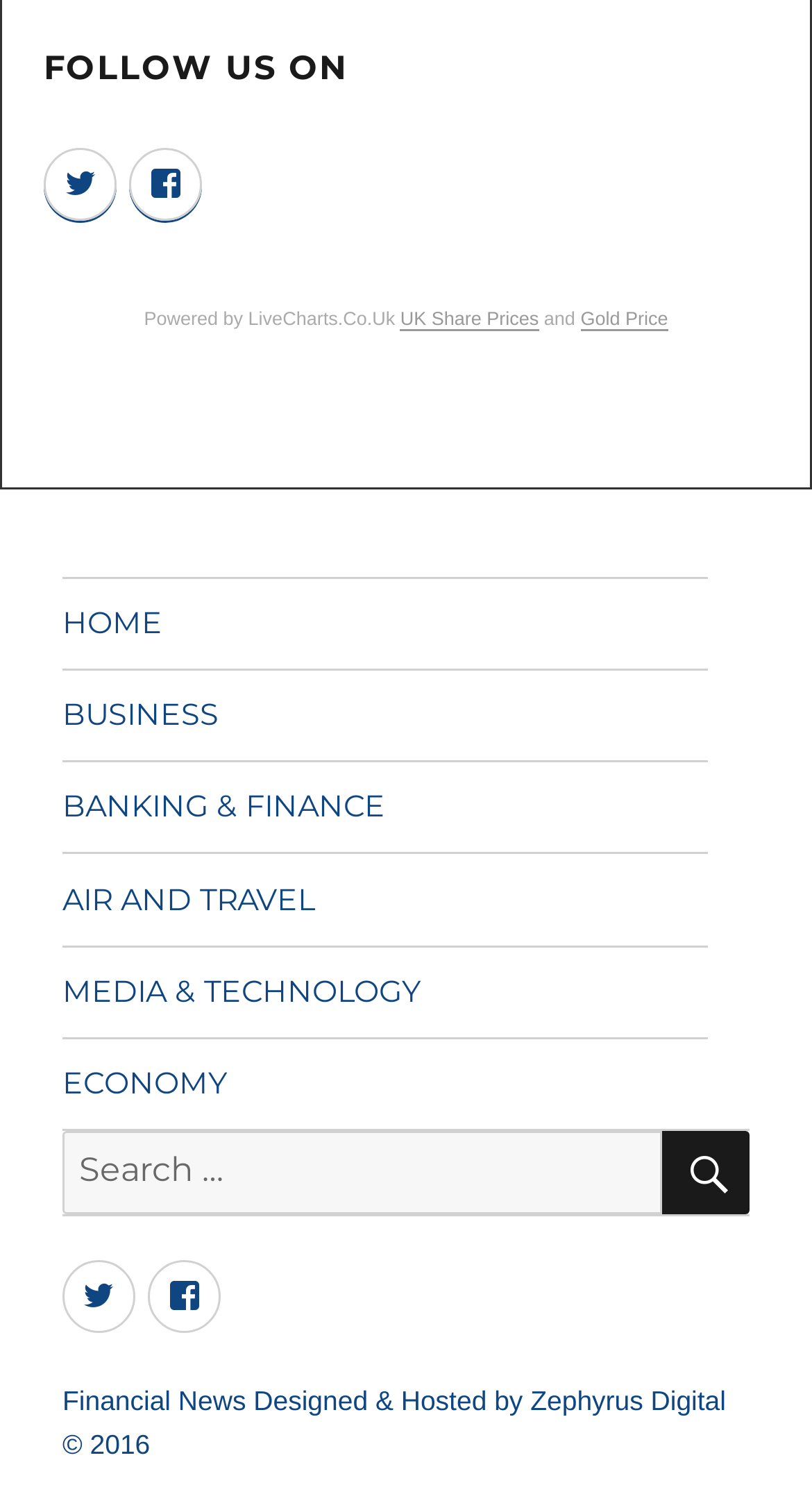Based on the element description: "Banking & Finance", identify the bounding box coordinates for this UI element. The coordinates must be four float numbers between 0 and 1, listed as [left, top, right, bottom].

[0.077, 0.505, 0.872, 0.565]